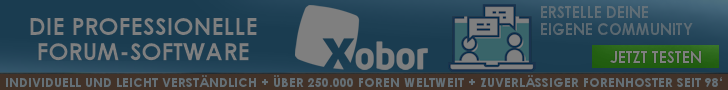How many forums does Xobor power worldwide?
Based on the image content, provide your answer in one word or a short phrase.

Over 250,000